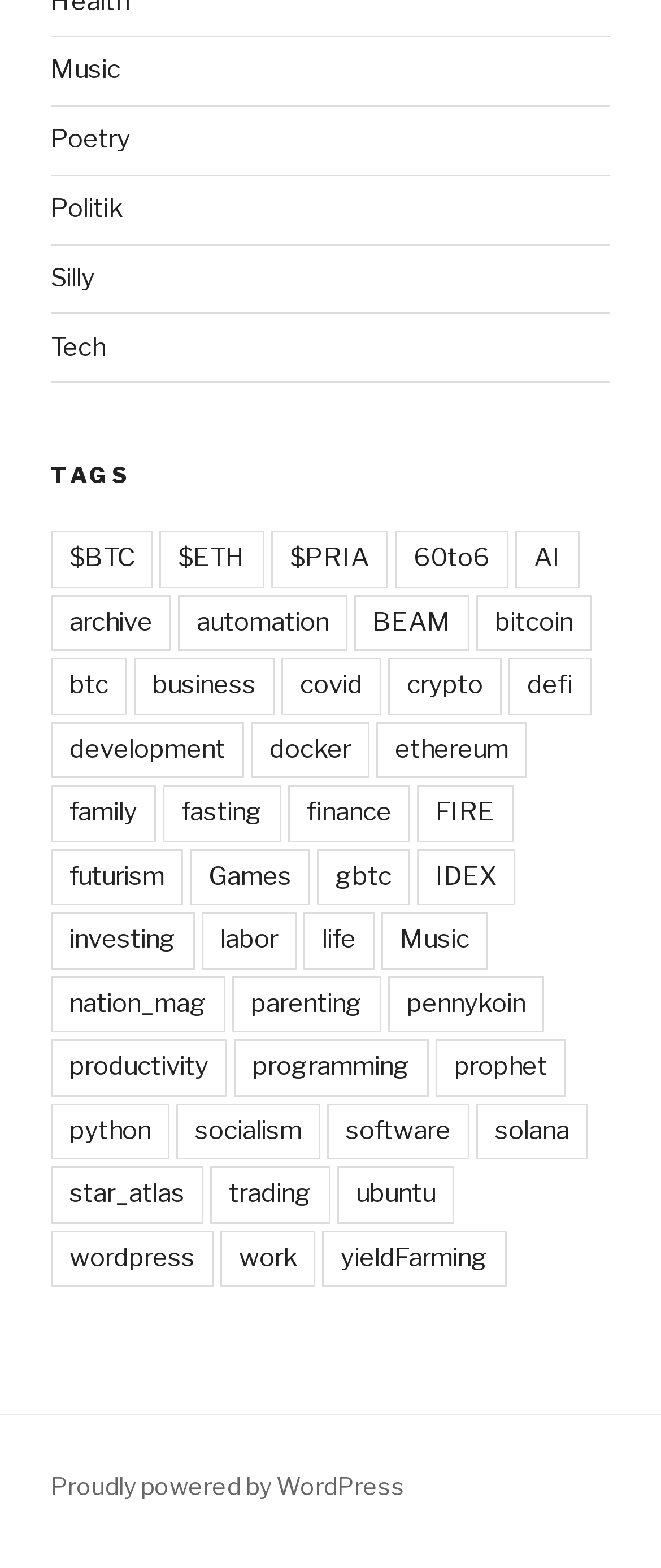Identify the bounding box for the element characterized by the following description: "labor".

[0.305, 0.582, 0.449, 0.618]